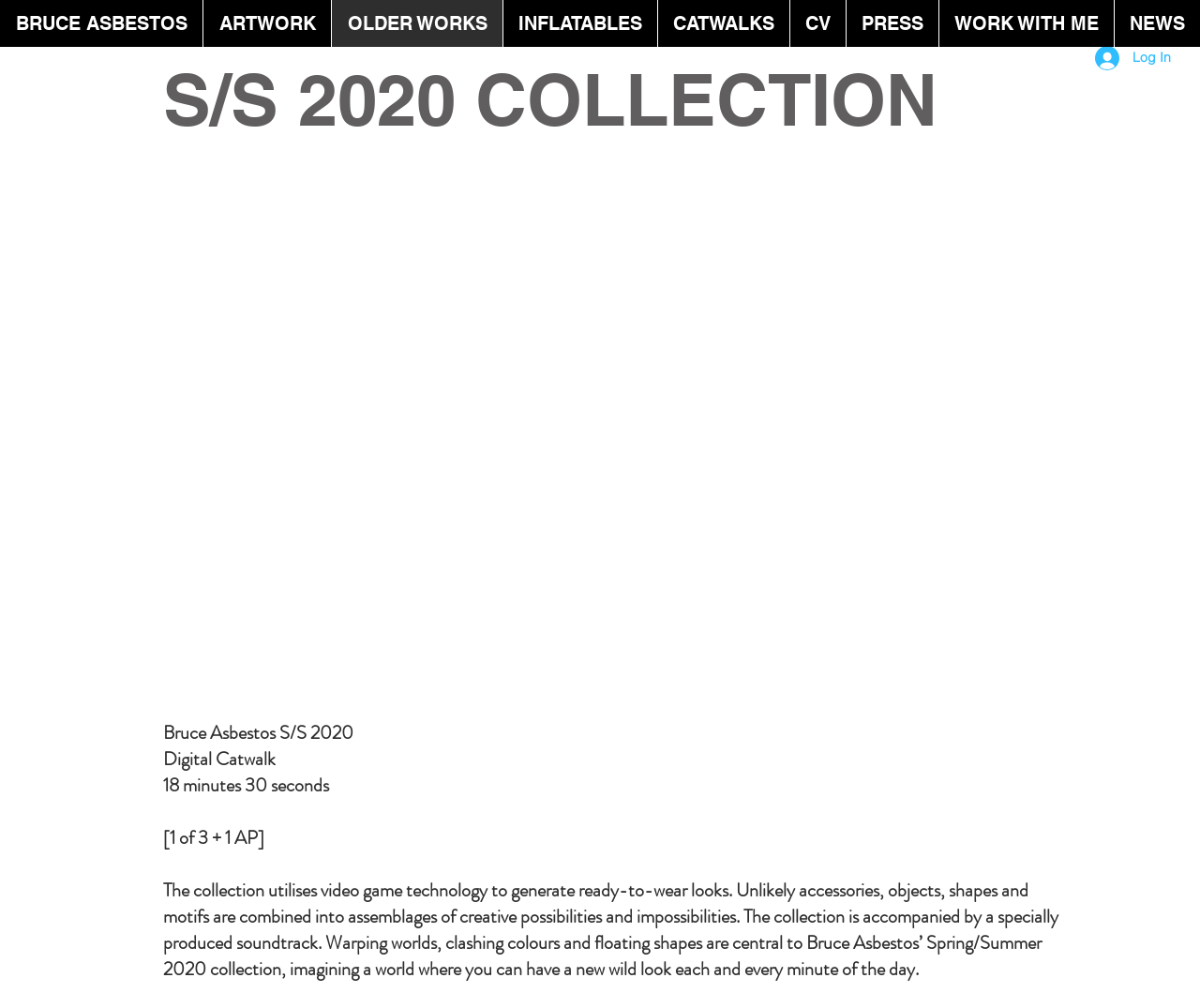Could you indicate the bounding box coordinates of the region to click in order to complete this instruction: "Call the phone number".

None